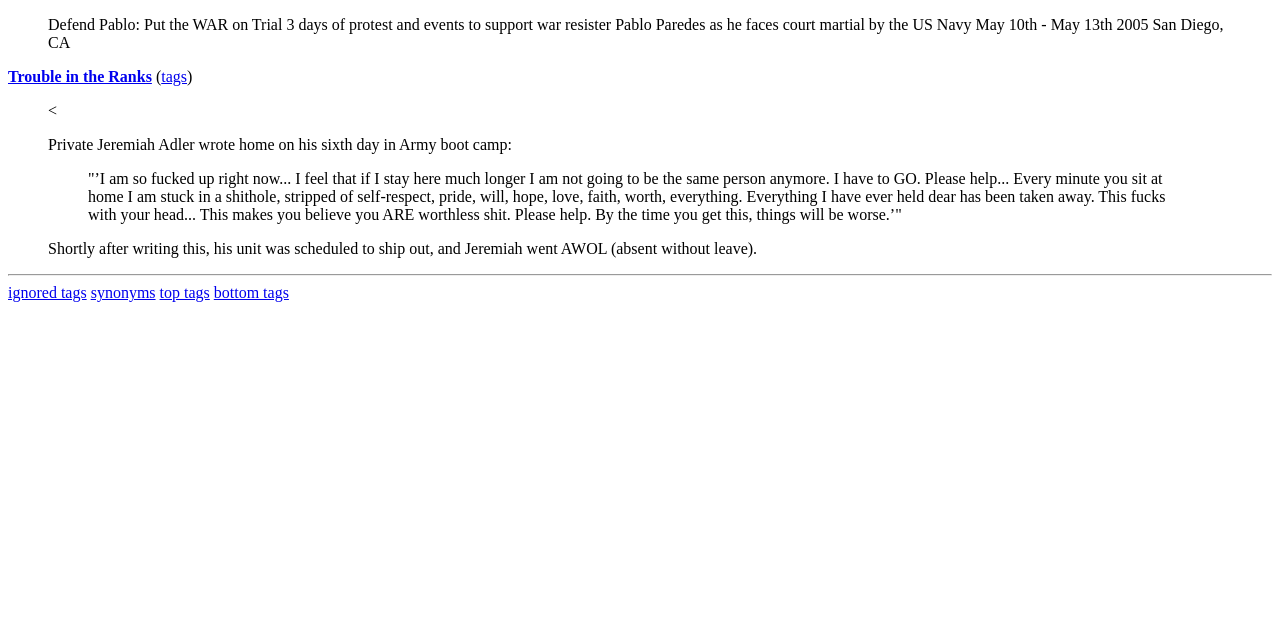Determine the bounding box coordinates for the HTML element mentioned in the following description: "Random House, 2011". The coordinates should be a list of four floats ranging from 0 to 1, represented as [left, top, right, bottom].

None